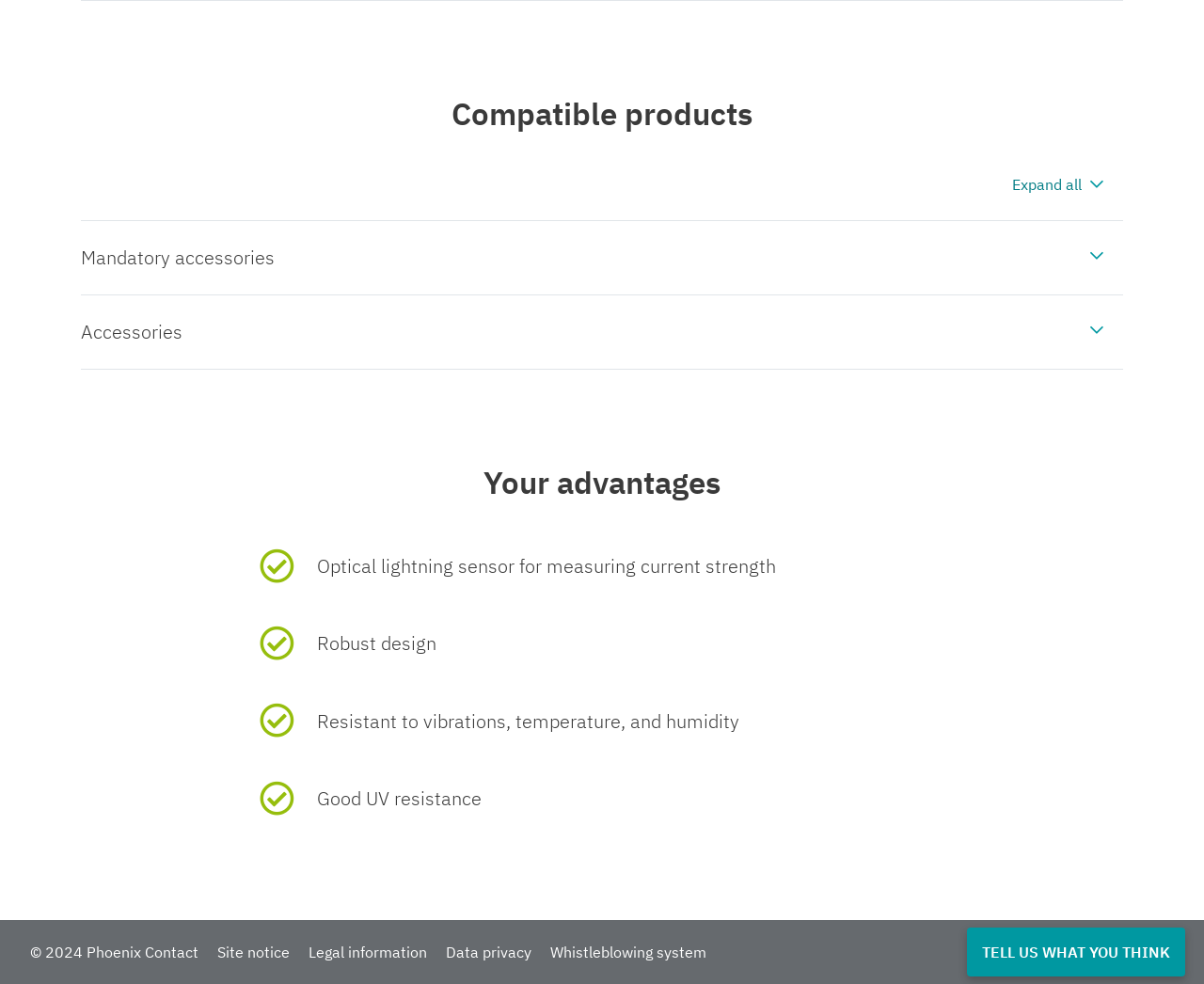What is the last advantage of the product mentioned?
Offer a detailed and full explanation in response to the question.

The last advantage of the product mentioned under 'Your advantages' is 'Good UV resistance', which is indicated by the StaticText element with the text 'Good UV resistance'.